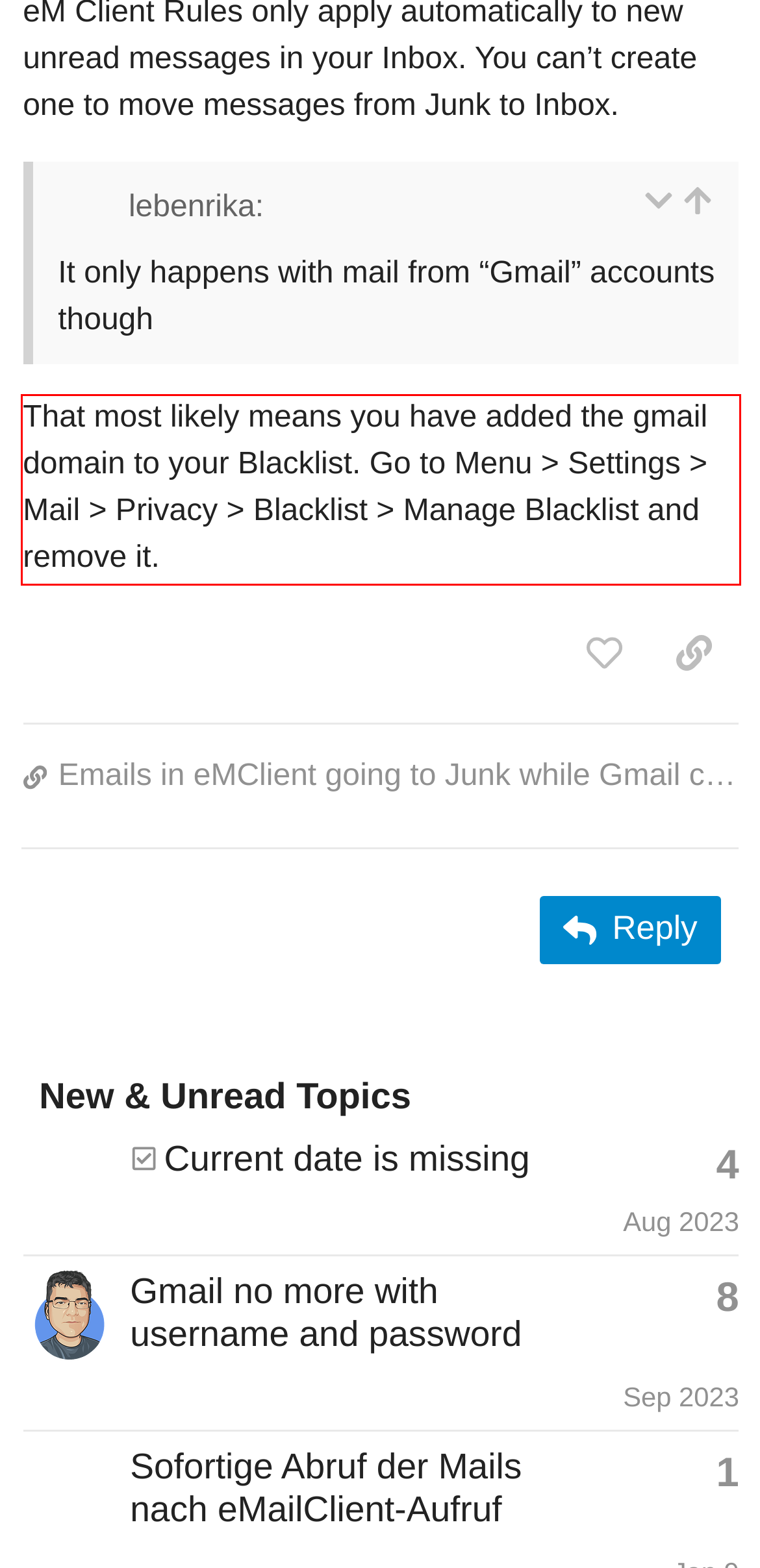Please take the screenshot of the webpage, find the red bounding box, and generate the text content that is within this red bounding box.

That most likely means you have added the gmail domain to your Blacklist. Go to Menu > Settings > Mail > Privacy > Blacklist > Manage Blacklist and remove it.